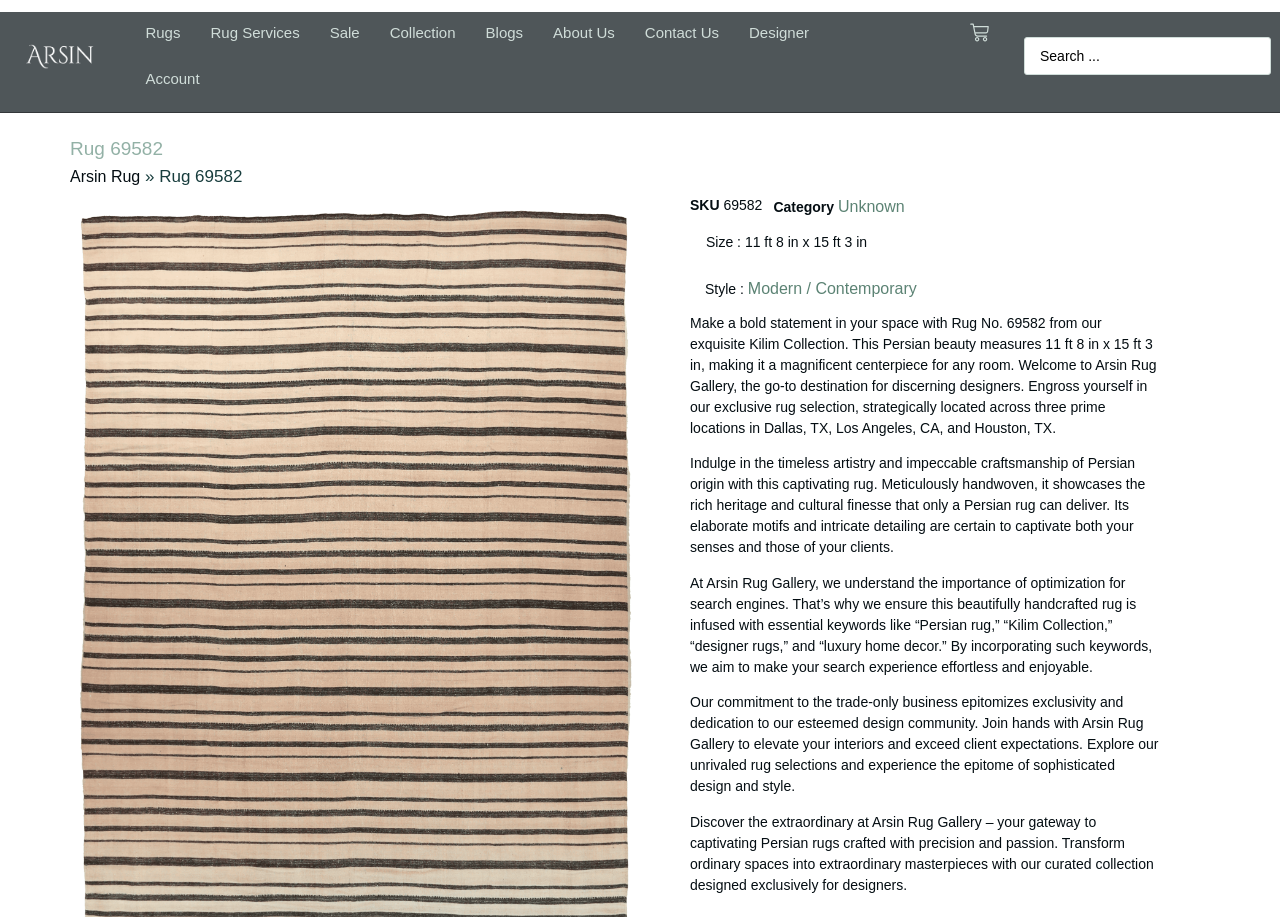What is the name of the rug?
Refer to the screenshot and deliver a thorough answer to the question presented.

I found the answer by looking at the heading element with the text 'Rug 69582' which is located at the top of the webpage, indicating that it is the main topic of the page.